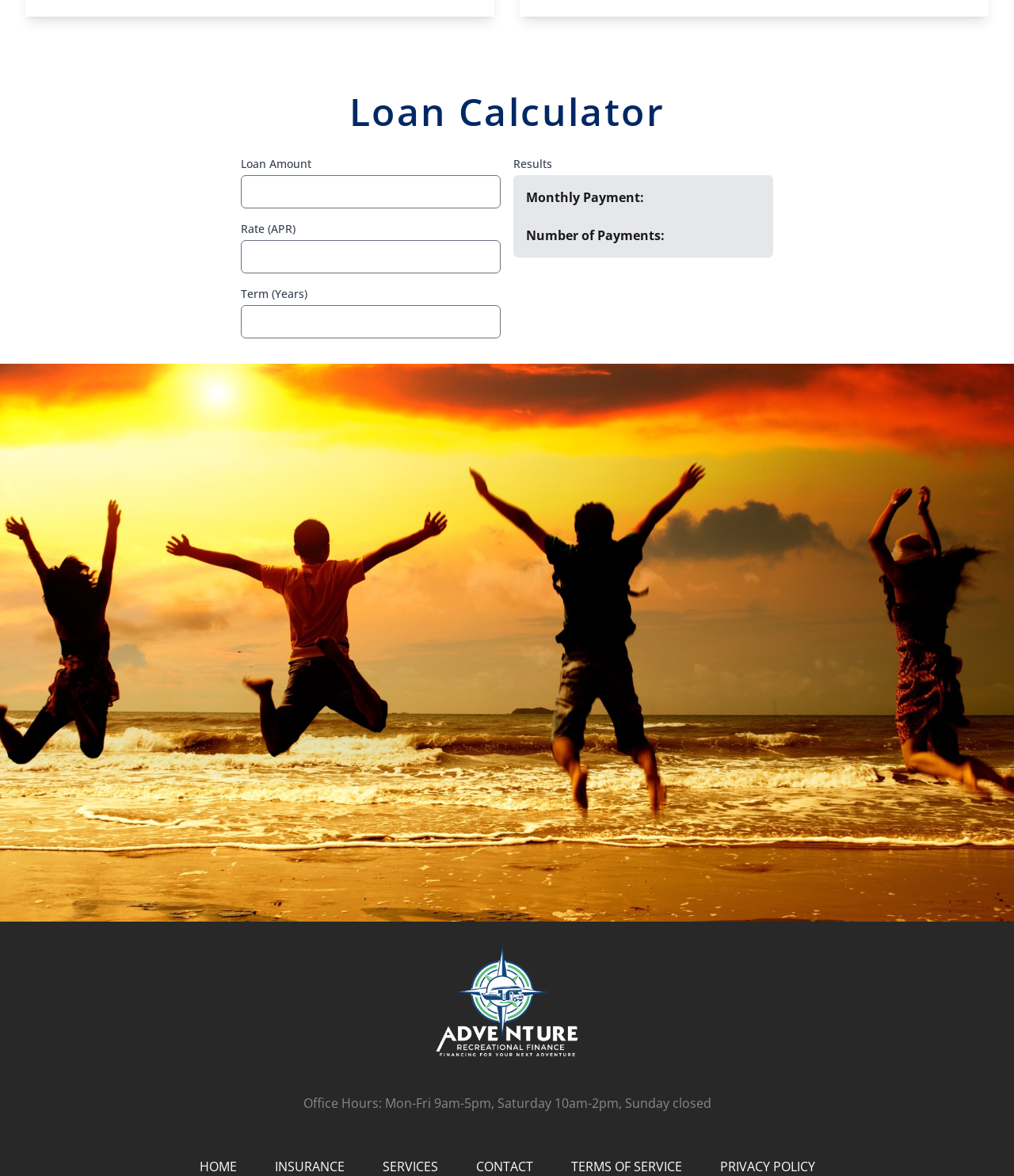How many input fields are there in the loan calculator?
Refer to the image and provide a one-word or short phrase answer.

3